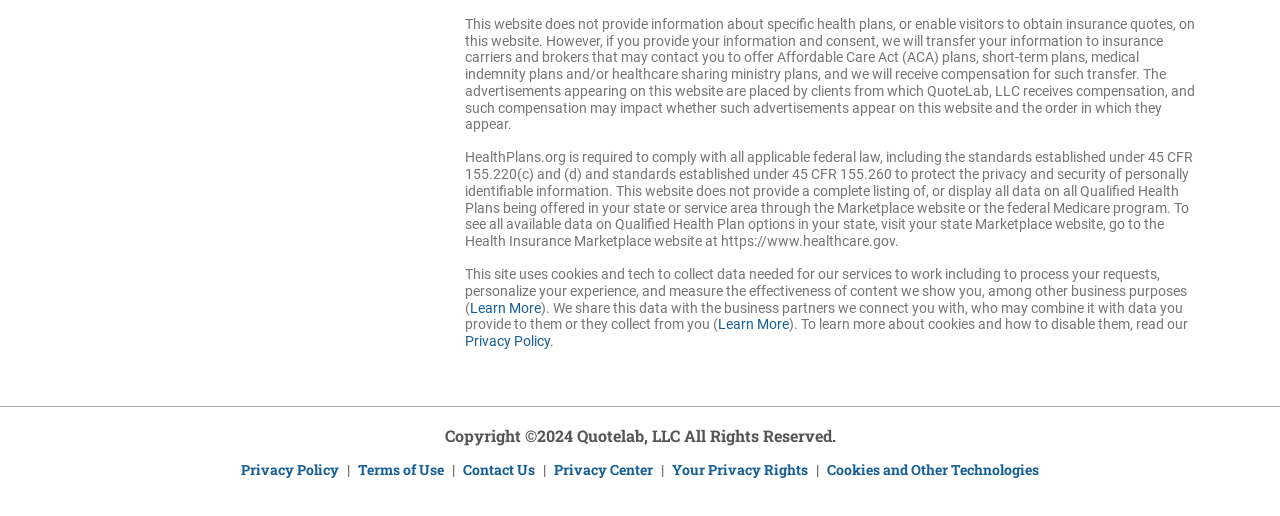Locate the bounding box coordinates of the clickable part needed for the task: "Learn more about data collection".

[0.367, 0.581, 0.423, 0.612]